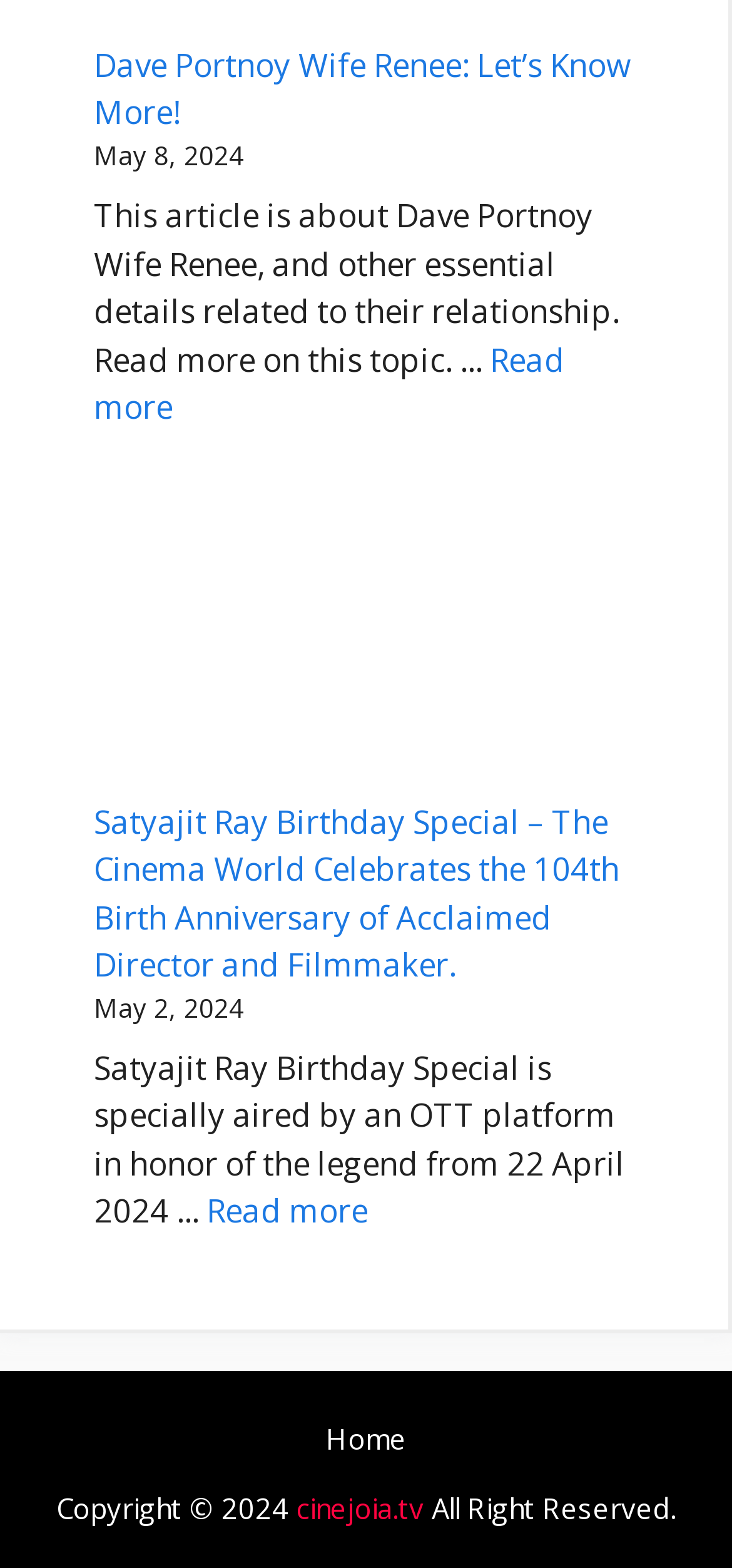What is the topic of the first article?
Please provide a detailed and comprehensive answer to the question.

The first article on the webpage has a link with the text 'Dave Portnoy Wife Renee: Let’s Know More!' and a static text describing the article as 'This article is about Dave Portnoy Wife Renee, and other essential details related to their relationship.' Therefore, the topic of the first article is Dave Portnoy Wife Renee.